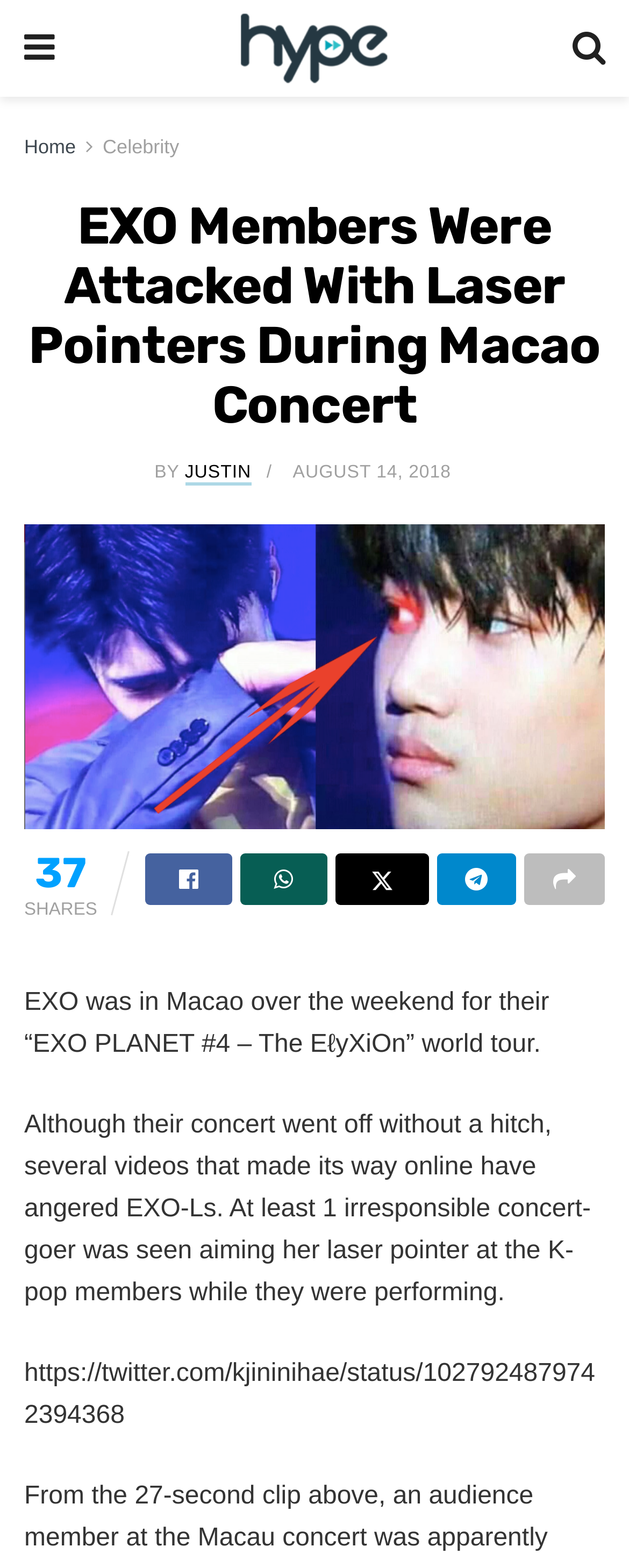Answer in one word or a short phrase: 
What is the date of the article?

AUGUST 14, 2018